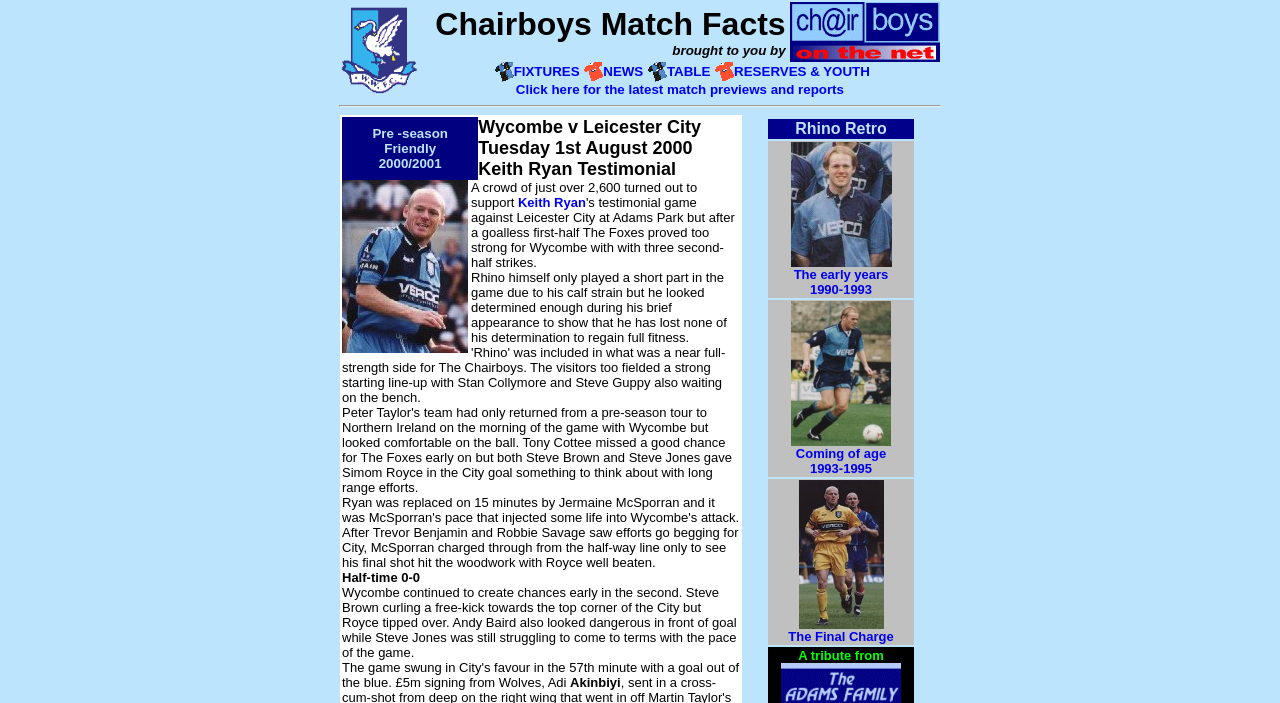Provide a brief response using a word or short phrase to this question:
What is the name of the player who had a calf strain?

Keith Ryan